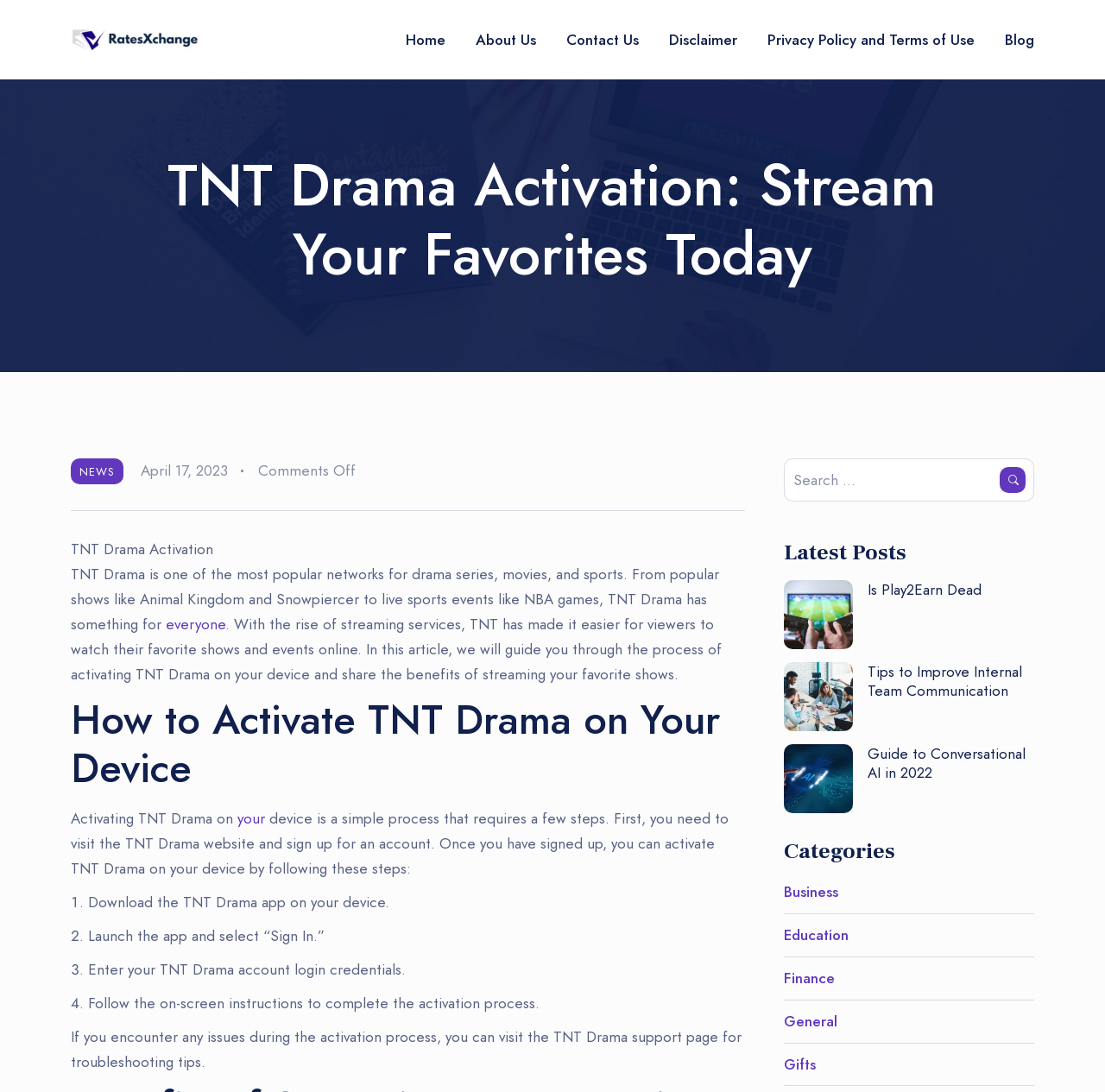Identify and provide the bounding box for the element described by: "General".

[0.709, 0.925, 0.758, 0.944]